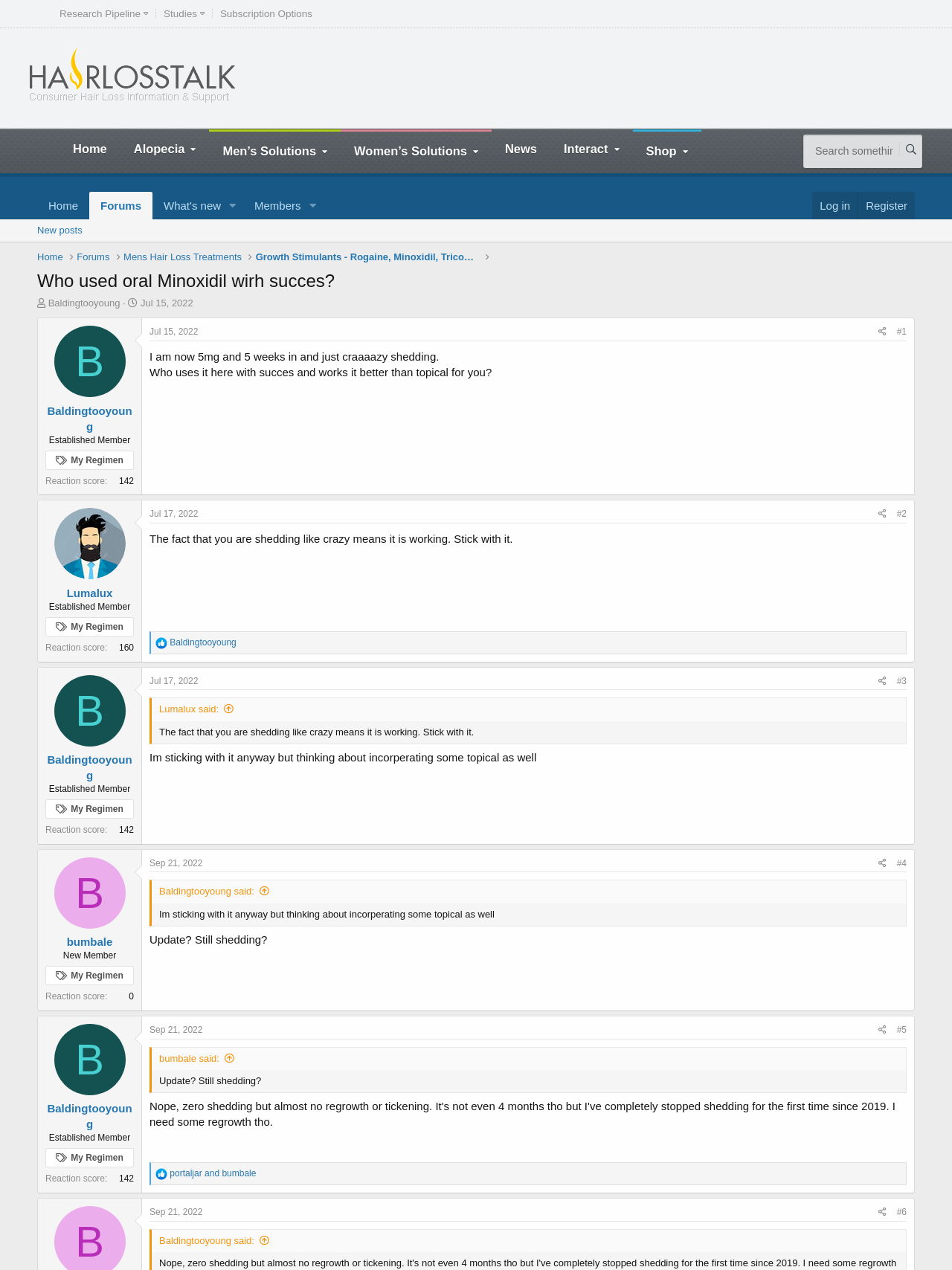What is the date of the second post?
Please answer the question as detailed as possible.

I determined the answer by looking at the post date information below the second post, which shows the date 'Jul 17, 2022'.